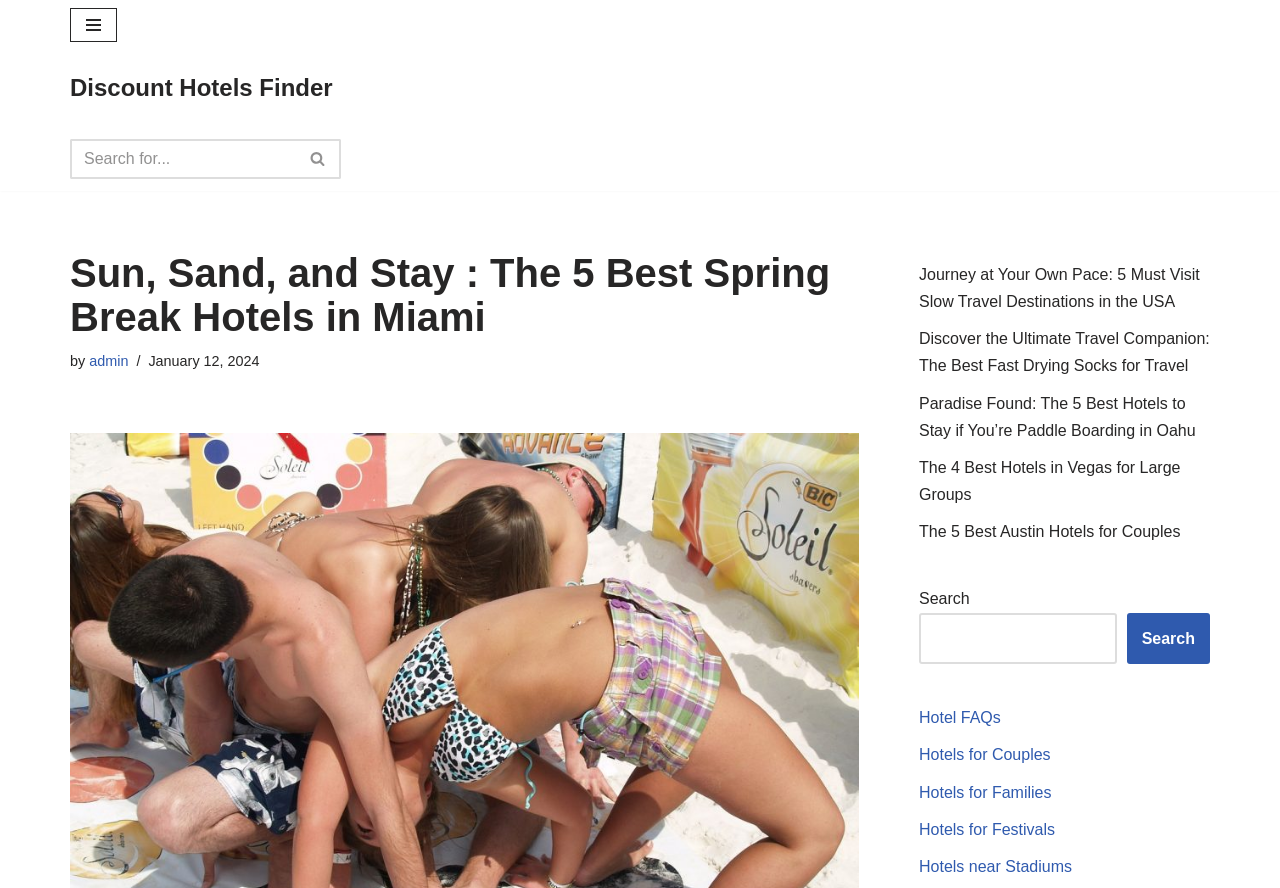Carefully observe the image and respond to the question with a detailed answer:
What type of hotels are featured on this webpage?

The webpage's main heading mentions 'The 5 Best Spring Break hotels in Miami', indicating that the webpage features hotels suitable for Spring Break vacations.